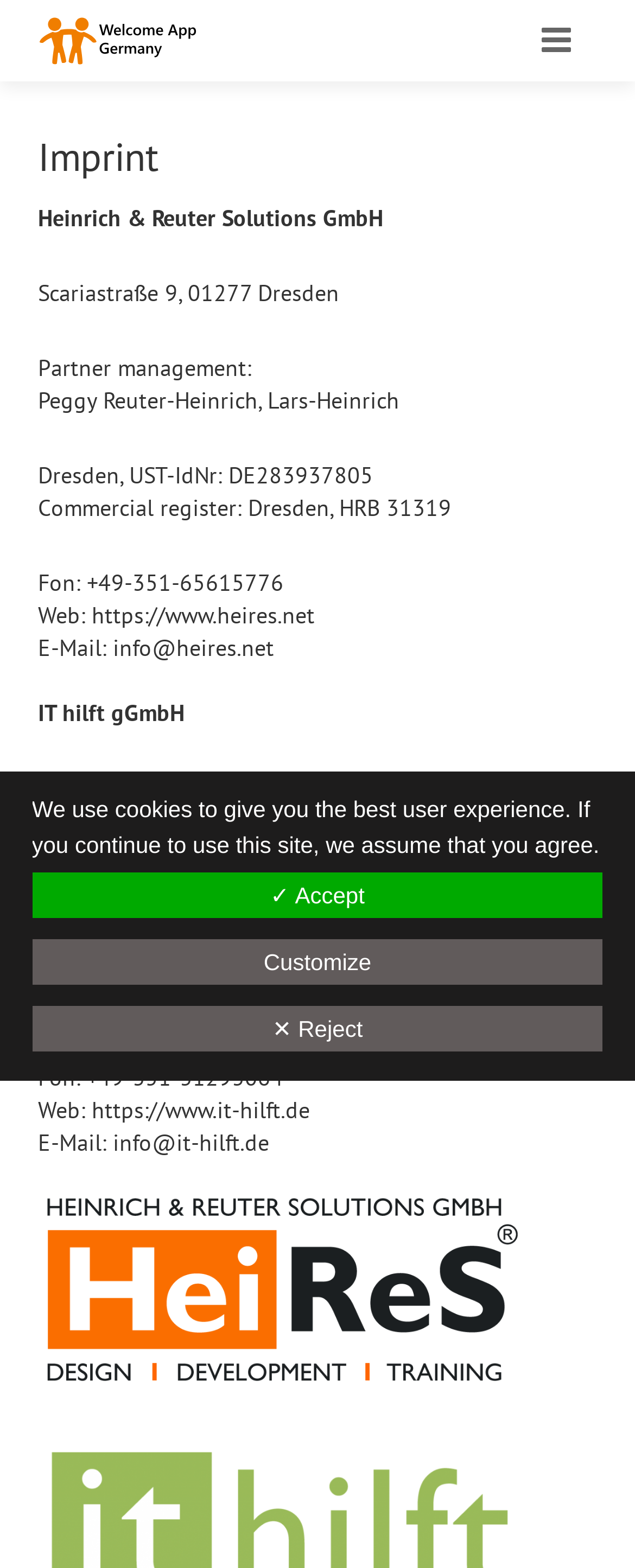Identify the bounding box coordinates for the element you need to click to achieve the following task: "Click Imprint". Provide the bounding box coordinates as four float numbers between 0 and 1, in the form [left, top, right, bottom].

[0.06, 0.083, 0.94, 0.118]